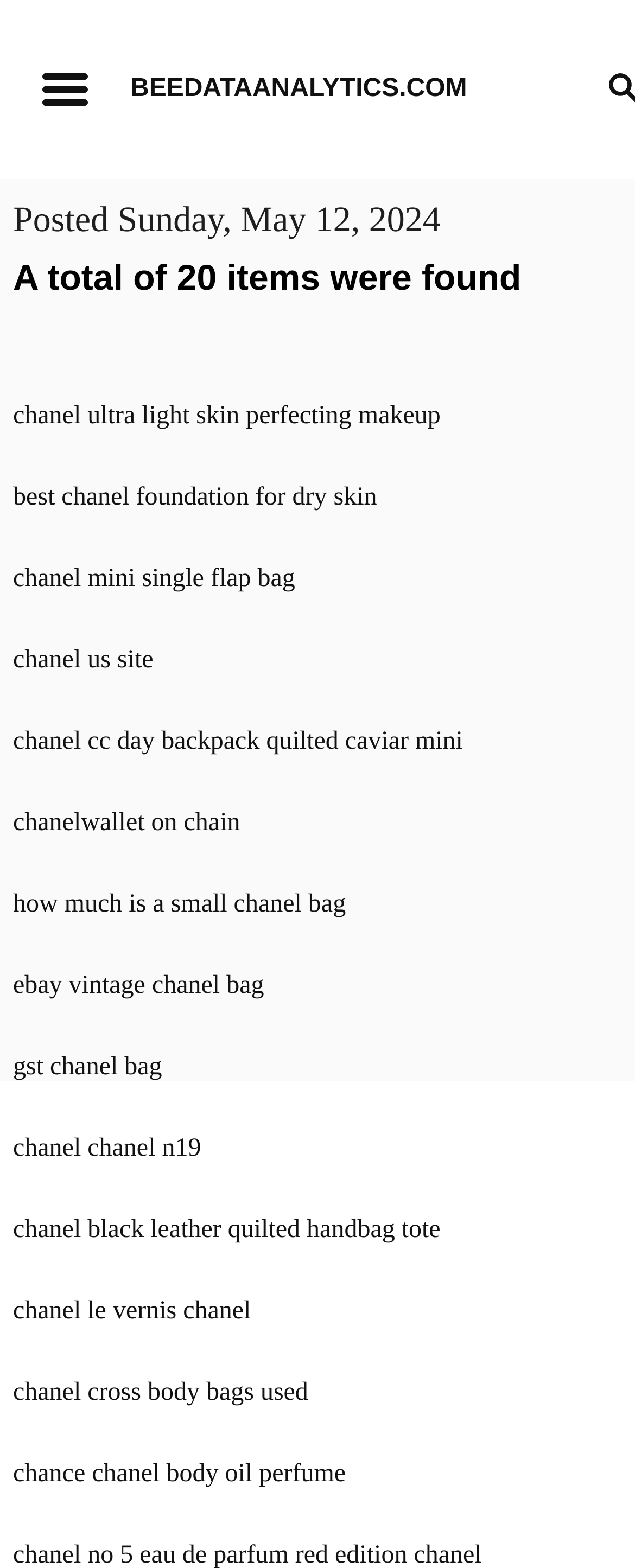Extract the main title from the webpage.

A total of 20 items were found